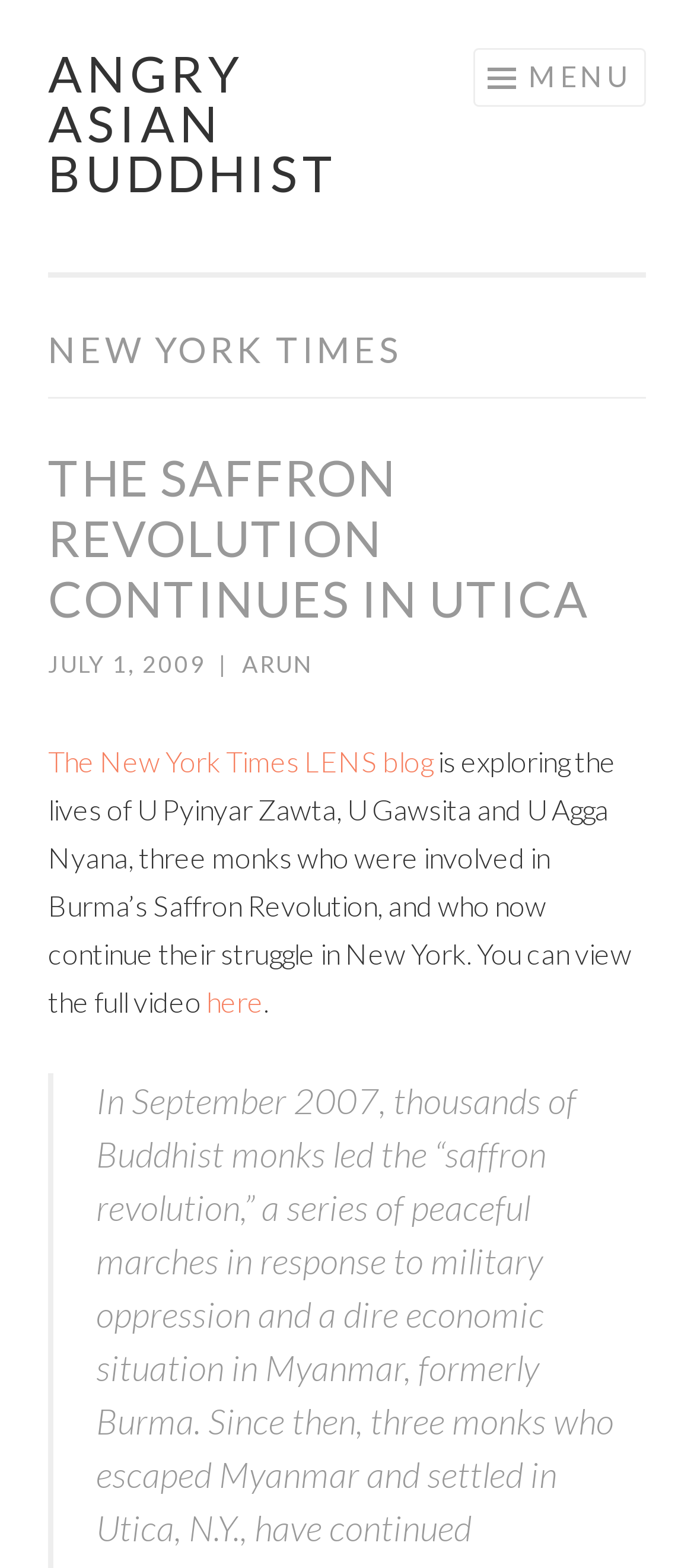Examine the screenshot and answer the question in as much detail as possible: What is the name of the blog?

The name of the blog can be found in the heading element 'ANGRY ASIAN BUDDHIST' which is a child of the root element.